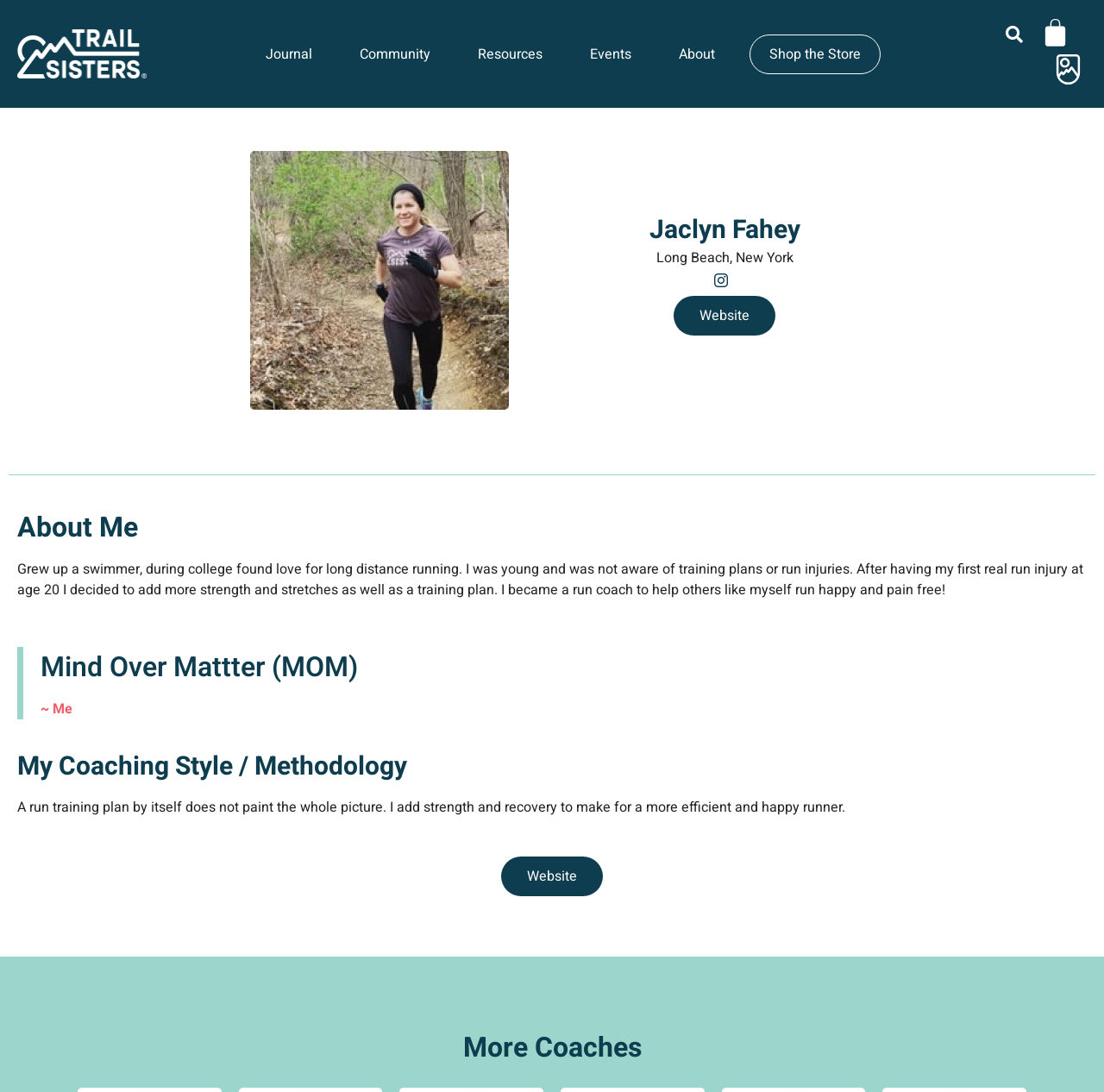Determine the bounding box for the UI element as described: "Shop the Store". The coordinates should be represented as four float numbers between 0 and 1, formatted as [left, top, right, bottom].

[0.679, 0.031, 0.798, 0.068]